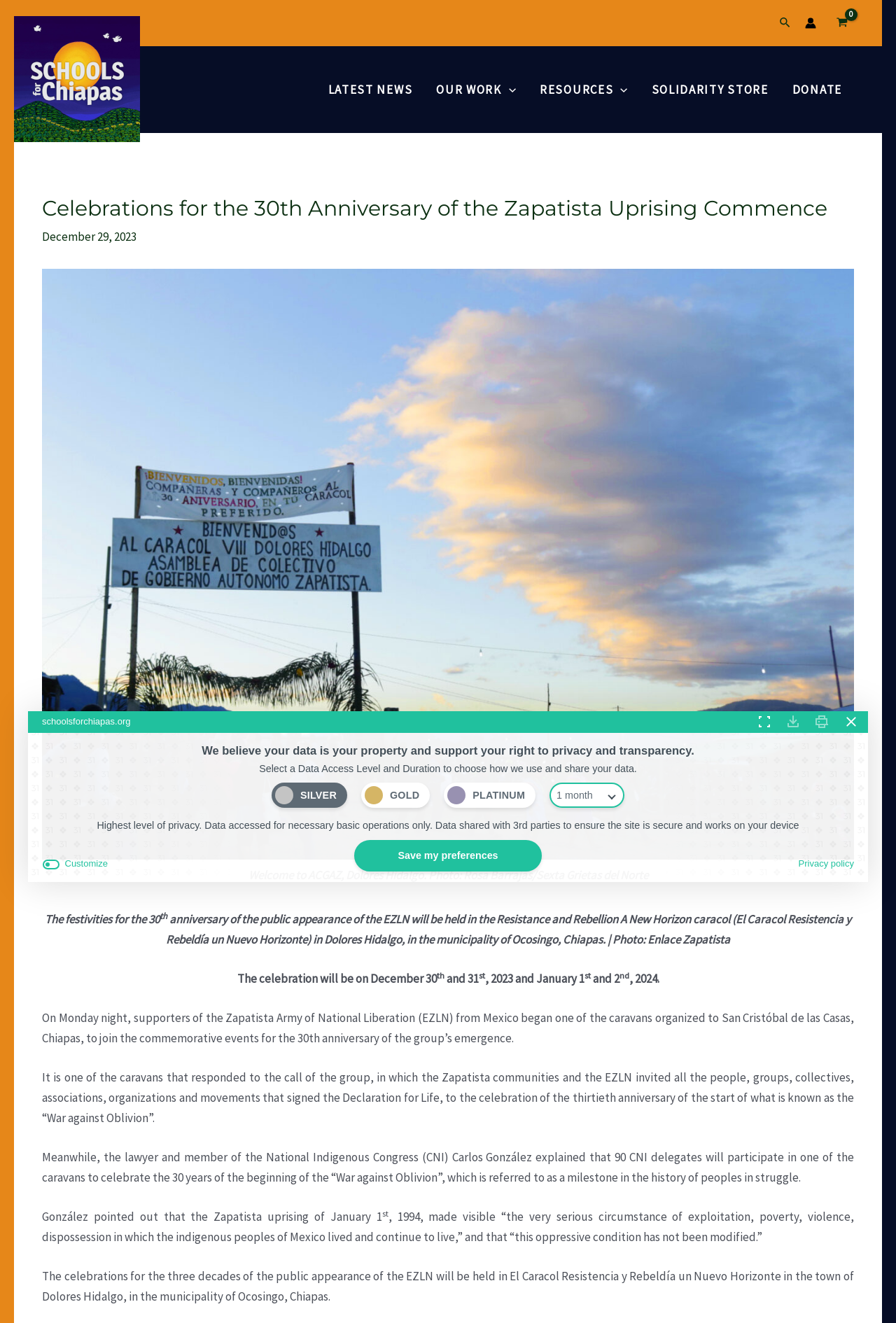Where will the celebrations be held?
From the screenshot, supply a one-word or short-phrase answer.

El Caracol Resistencia y Rebeldía un Nuevo Horizonte